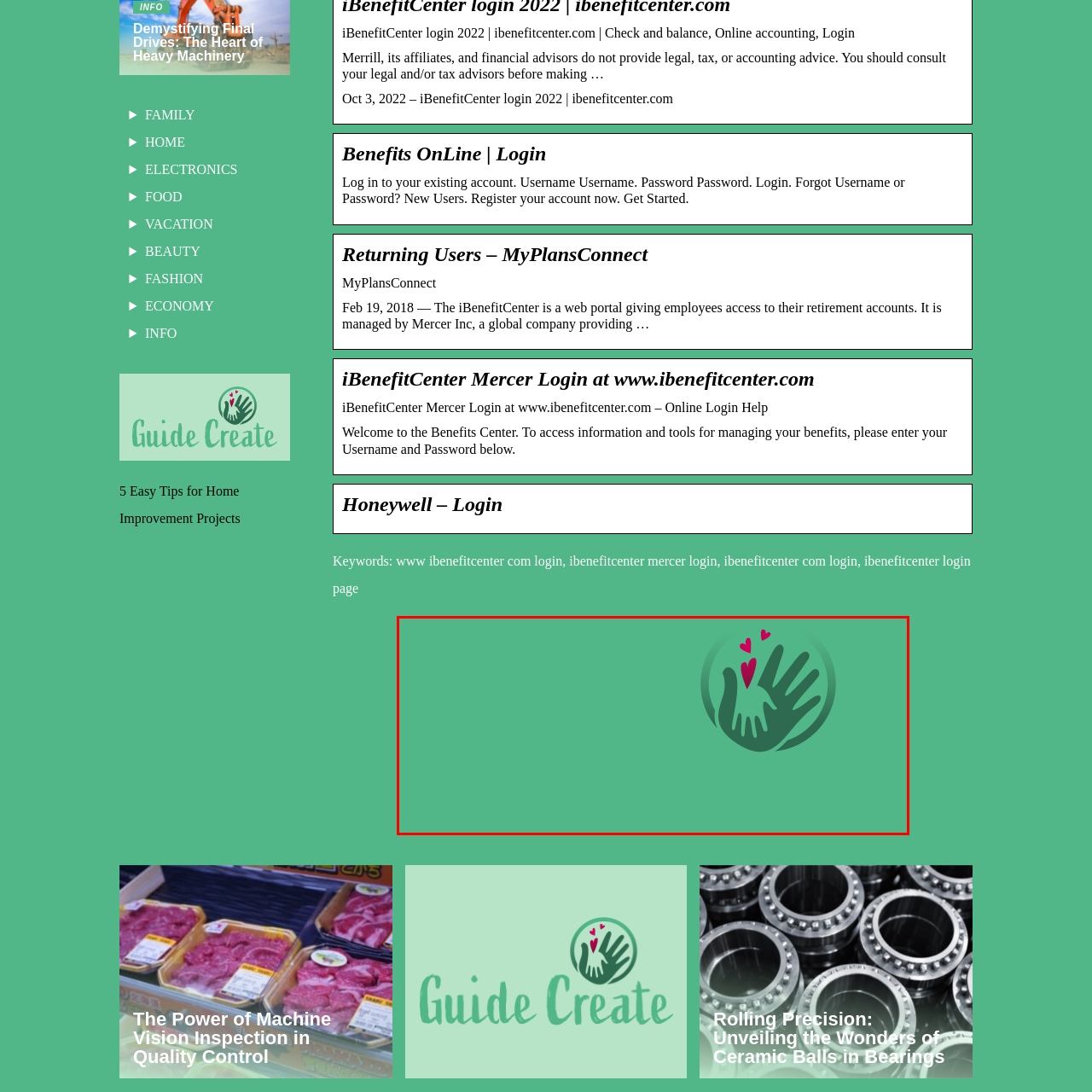What do the small red hearts above the hands represent?
Focus on the image highlighted by the red bounding box and deliver a thorough explanation based on what you see.

The small red hearts above the hands are interspersed to enhance the theme of love and connection, symbolizing the emotional bond and affection between individuals.